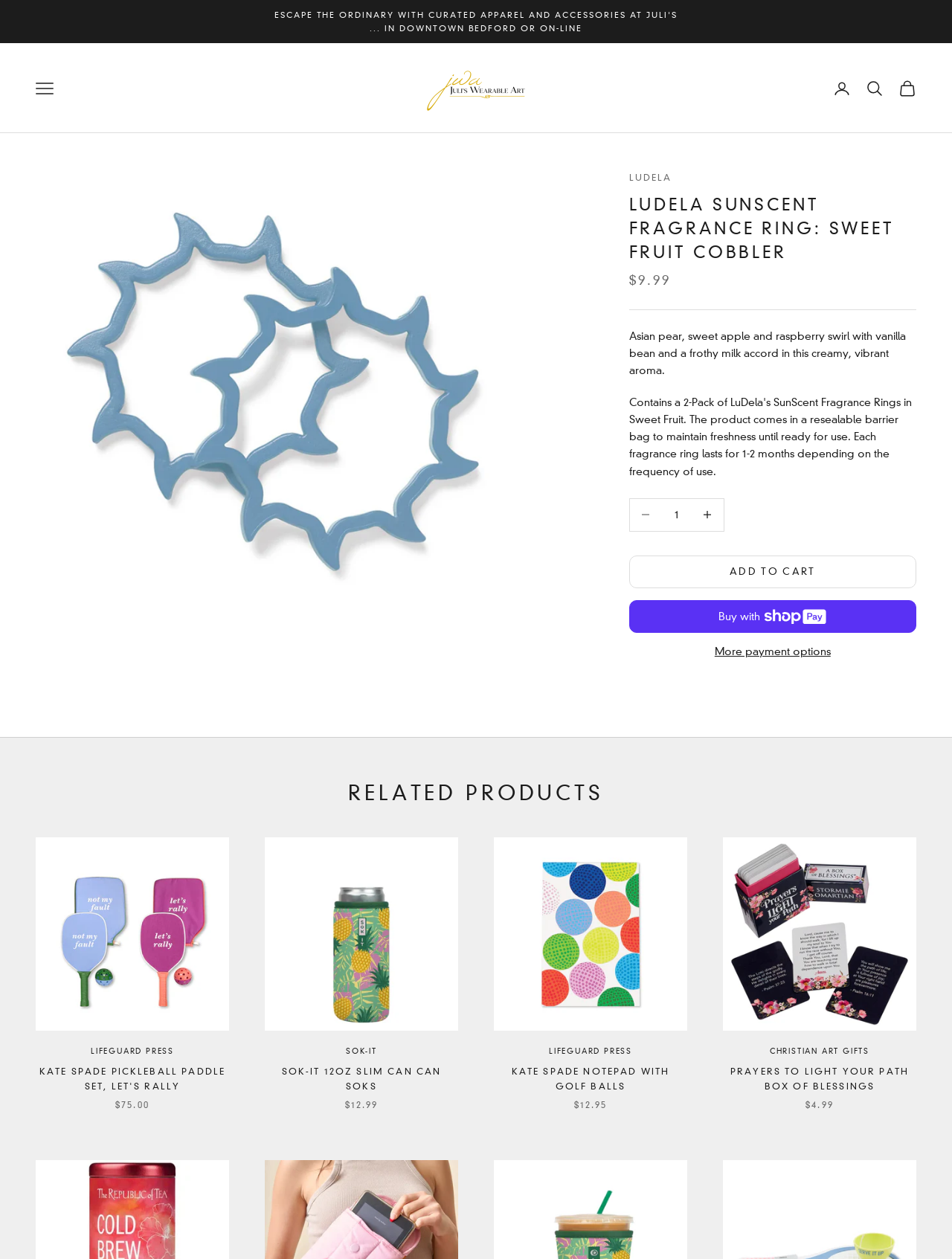Determine the bounding box coordinates of the section I need to click to execute the following instruction: "Change quantity of LuDela's SunScent Fragrance Ring: Sweet Fruit Cobbler". Provide the coordinates as four float numbers between 0 and 1, i.e., [left, top, right, bottom].

[0.695, 0.396, 0.726, 0.422]